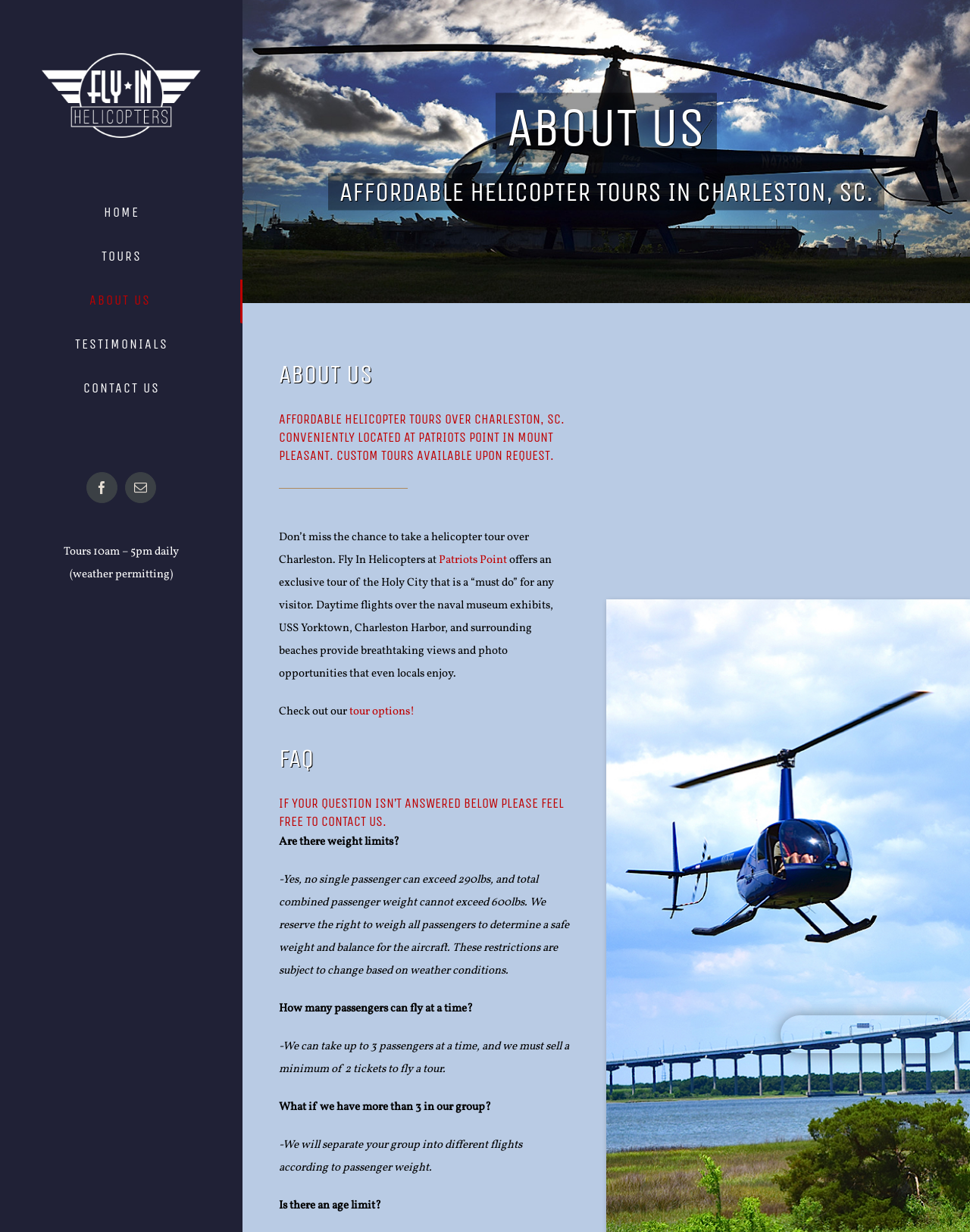Describe all the key features of the webpage in detail.

The webpage is about Fly In Helicopters, a company that offers affordable helicopter tours in Charleston, SC. At the top left corner, there is a logo of Fly In Helicopters, which is an image linked to the company's homepage. Next to the logo, there is a main menu navigation bar with five menu items: HOME, TOURS, ABOUT US, TESTIMONIALS, and CONTACT US.

Below the navigation bar, there is a static text stating the tour operating hours, "Tours 10am – 5pm daily (weather permitting)". On the right side of the page, there are two social media links, one for Facebook and one for Email.

The main content of the page is divided into three sections. The first section is about the company, with a heading "ABOUT US" and a subheading "AFFORDABLE HELICOPTER TOURS IN CHARLESTON, SC." The text describes the company's location and the type of tours they offer.

The second section is about the tours, with a heading "AFFORDABLE HELICOPTER TOURS OVER CHARLESTON, SC." The text describes the tour experience, including the views and photo opportunities. There is also a link to "Patriots Point", which is the location of the tour.

The third section is a FAQ section, with a heading "FAQ" and a subheading "IF YOUR QUESTION ISN’T ANSWERED BELOW PLEASE FEEL FREE TO CONTACT US." The section includes four questions and answers about the tours, including weight limits, passenger capacity, and age limits. There is also a link to "CONTACT US" at the end of the section.

At the bottom of the page, there is an iframe from FareHarbor, which is likely a booking system for the tours.